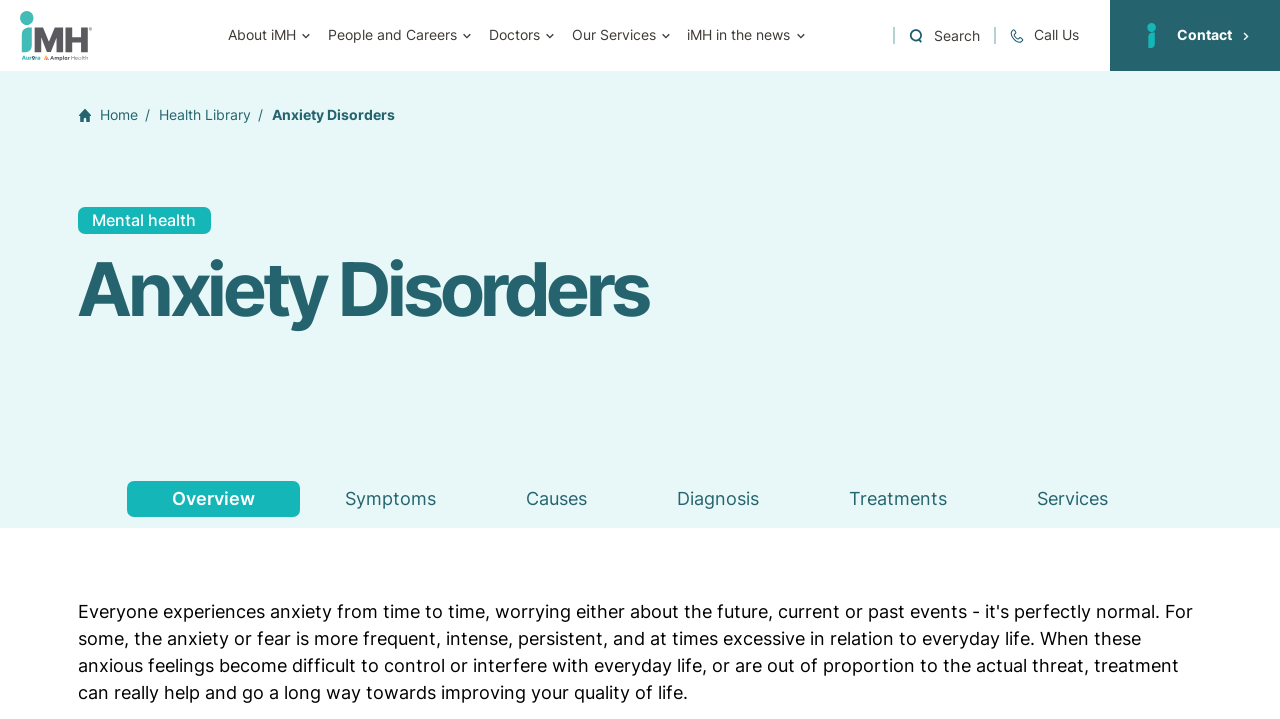What is the phone number to call the hospital?
Based on the image, provide your answer in one word or phrase.

+61 2 9513 0300